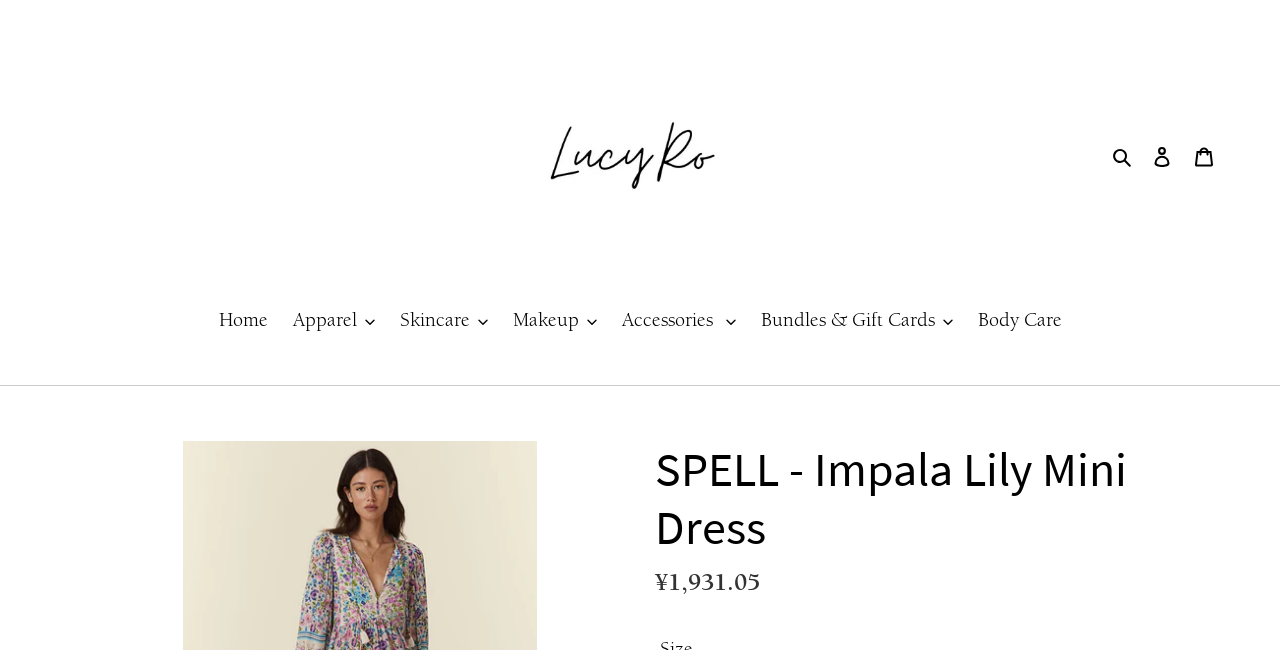Please determine the bounding box coordinates of the area that needs to be clicked to complete this task: 'Read more about Emily Belvedere'. The coordinates must be four float numbers between 0 and 1, formatted as [left, top, right, bottom].

None